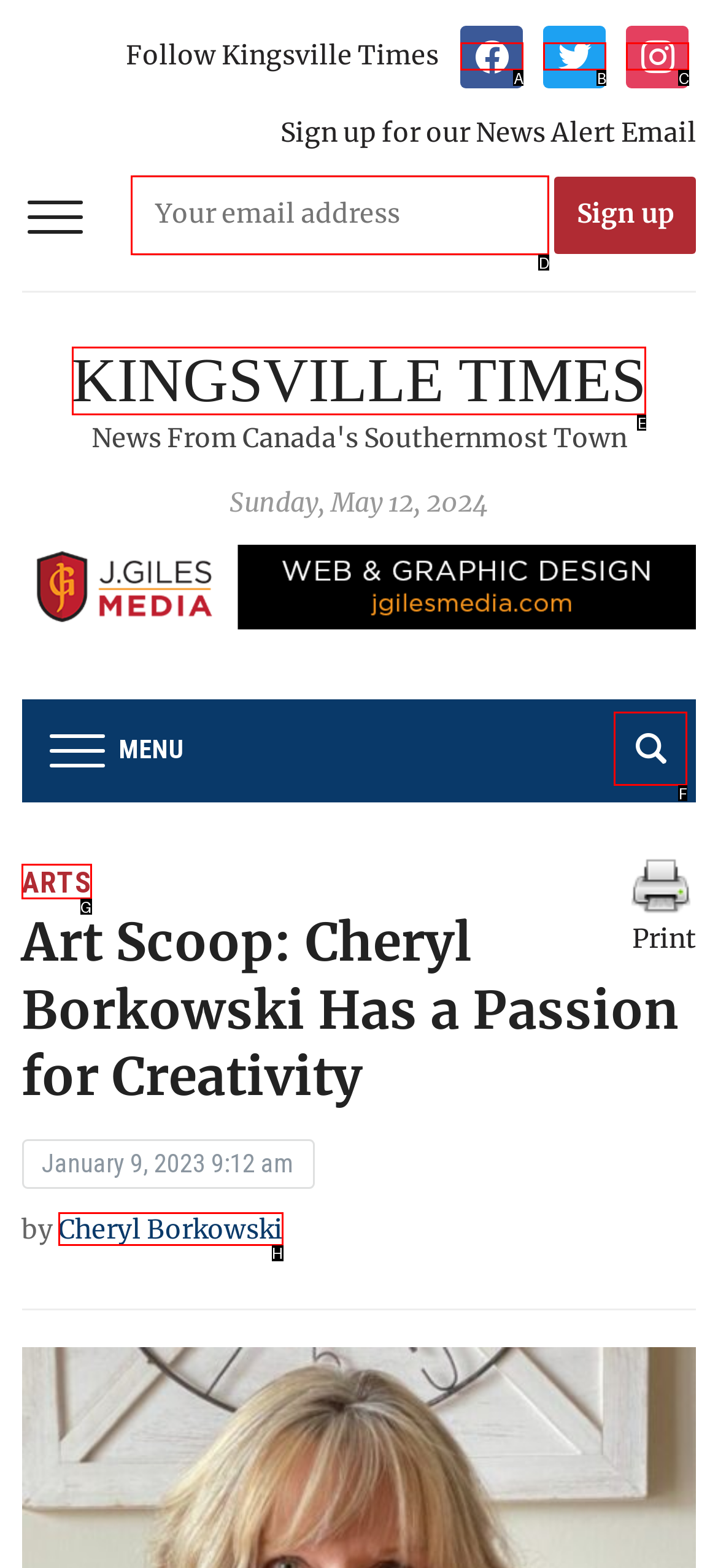Identify the letter of the correct UI element to fulfill the task: Search the website from the given options in the screenshot.

F